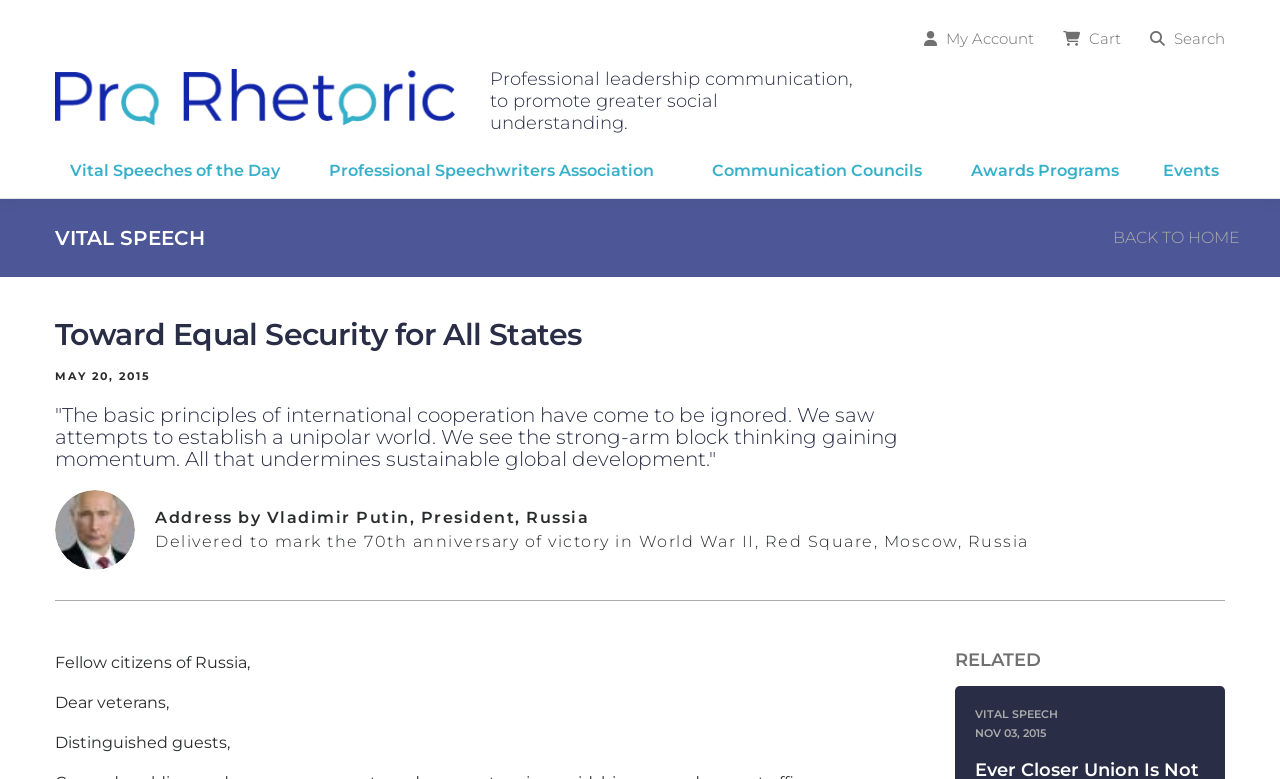What is the principal heading displayed on the webpage?

Toward Equal Security for All States